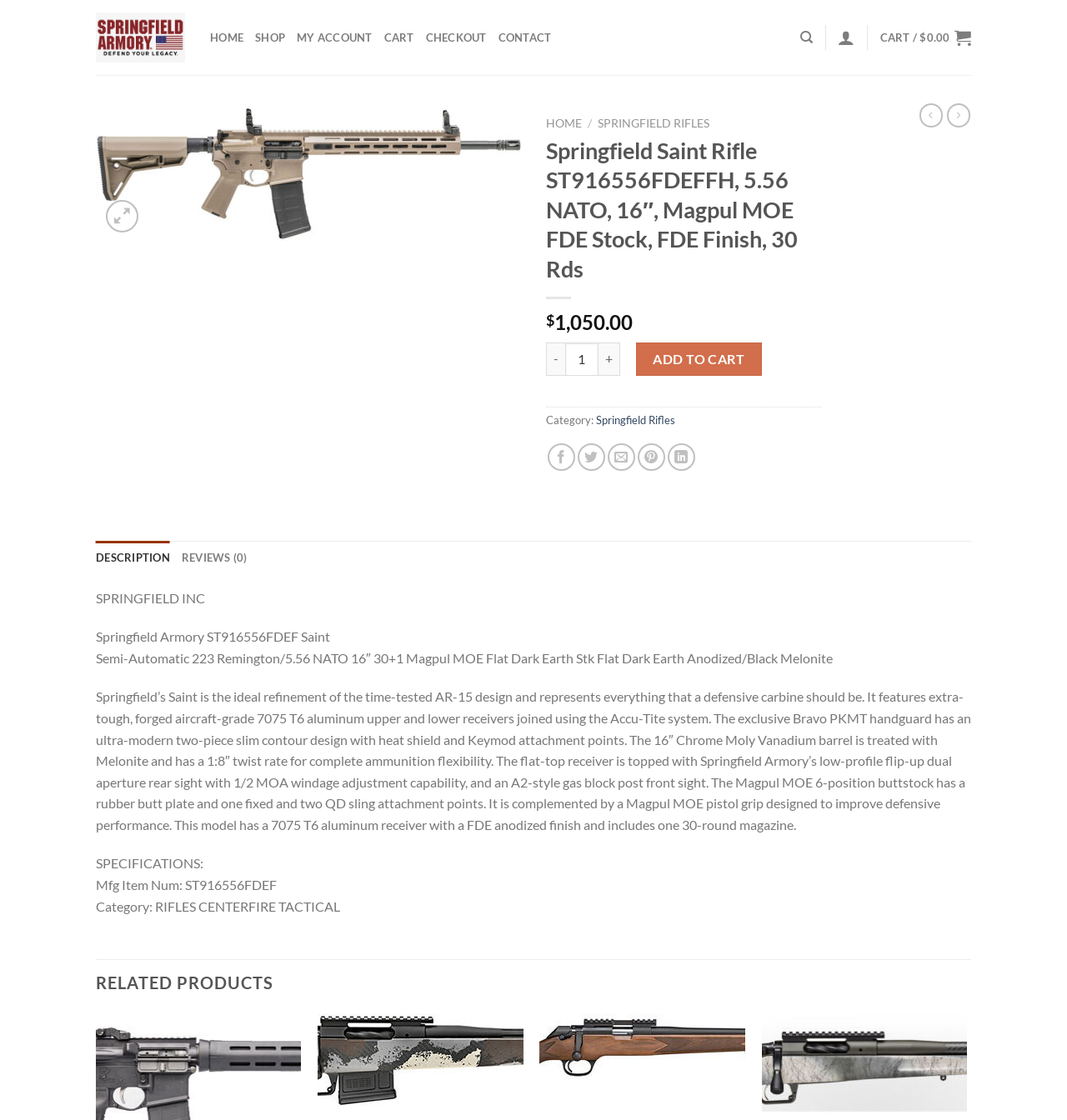Offer a detailed account of what is visible on the webpage.

This webpage is about a product page for a Springfield Saint Rifle ST916556FDEFFH, 5.56 NATO, 16", Magpul MOE FDE Stock, FDE Finish, 30 Rds. At the top, there is a navigation menu with links to "HOME", "SHOP", "MY ACCOUNT", "CART", "CHECKOUT", and "CONTACT". On the right side of the navigation menu, there is a search bar and a cart icon with a price of $0.00.

Below the navigation menu, there is a large image of the rifle, with a "Previous" and "Next" button on either side. Above the image, there is a link to add the product to a wishlist.

The product information is displayed below the image, including the product name, price, and a brief description. There are also buttons to add or remove the product from the cart, as well as a quantity selector.

On the right side of the product information, there are links to related categories, including "HOME" and "SPRINGFIELD RIFLES". Below the product information, there is a tab list with two tabs: "DESCRIPTION" and "REVIEWS (0)". The "DESCRIPTION" tab is selected by default and displays a detailed product description, including specifications and features.

At the bottom of the page, there is a section titled "RELATED PRODUCTS" with several product links, each with an "Add to wishlist" button.

Throughout the page, there are several icons and images, including social media links, a Springfield Armory USA logo, and a few other icons with unknown meanings.